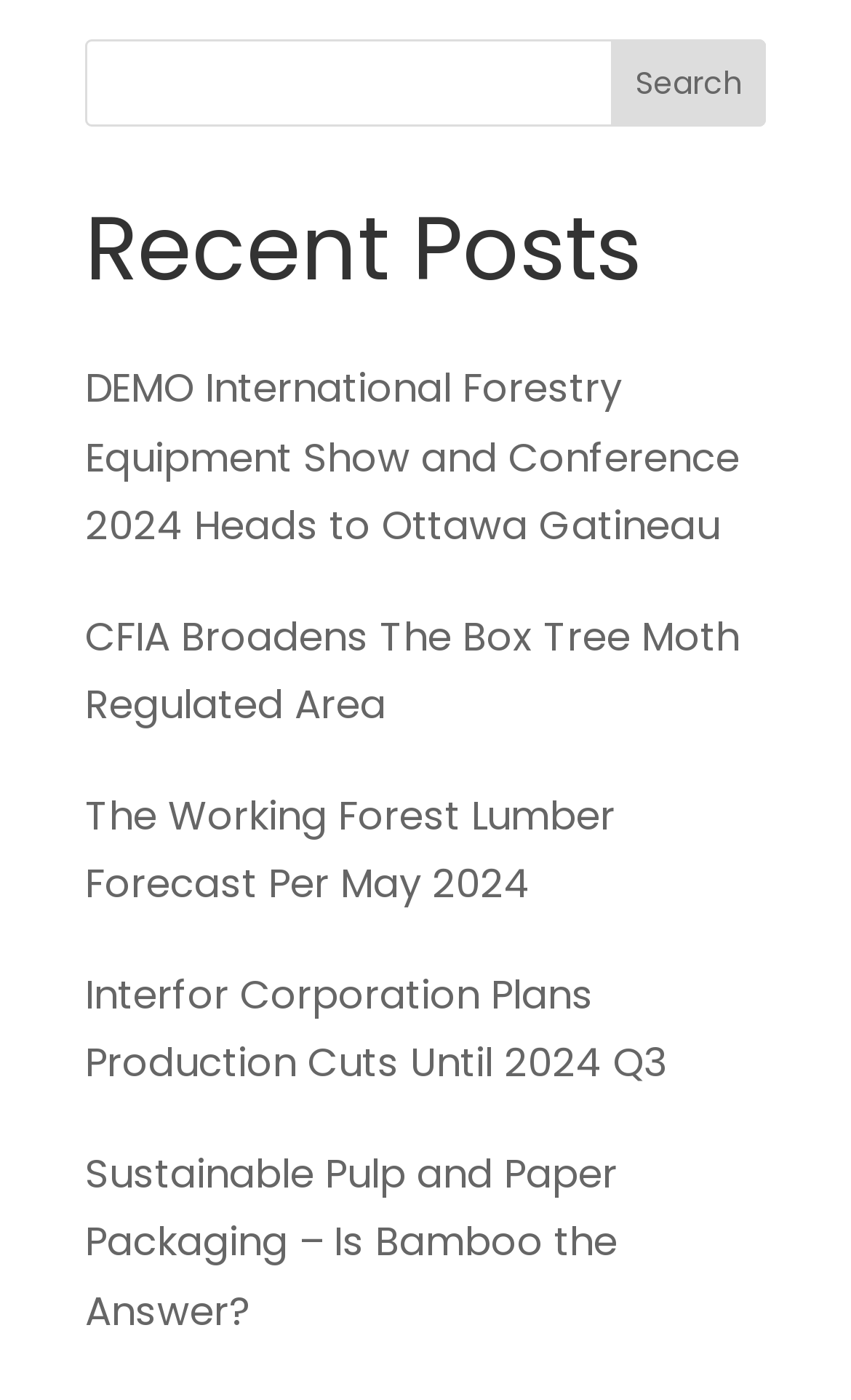With reference to the screenshot, provide a detailed response to the question below:
What is the purpose of the search box?

The search box is located at the top of the webpage, and it has a button labeled 'Search' next to it. This suggests that the search box is used to search for specific content within the website.